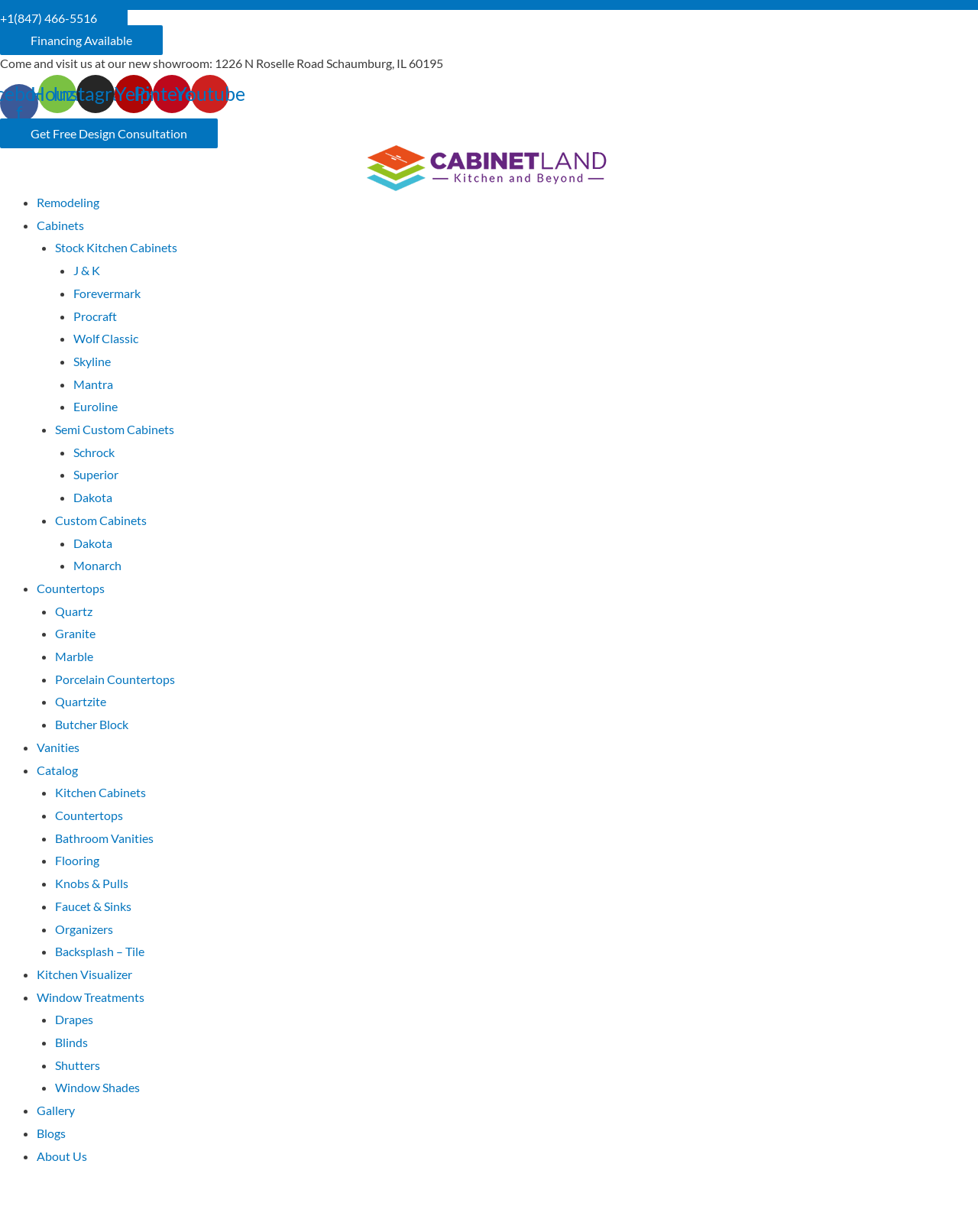Please locate the bounding box coordinates of the region I need to click to follow this instruction: "Visit the Facebook page".

[0.0, 0.068, 0.039, 0.099]